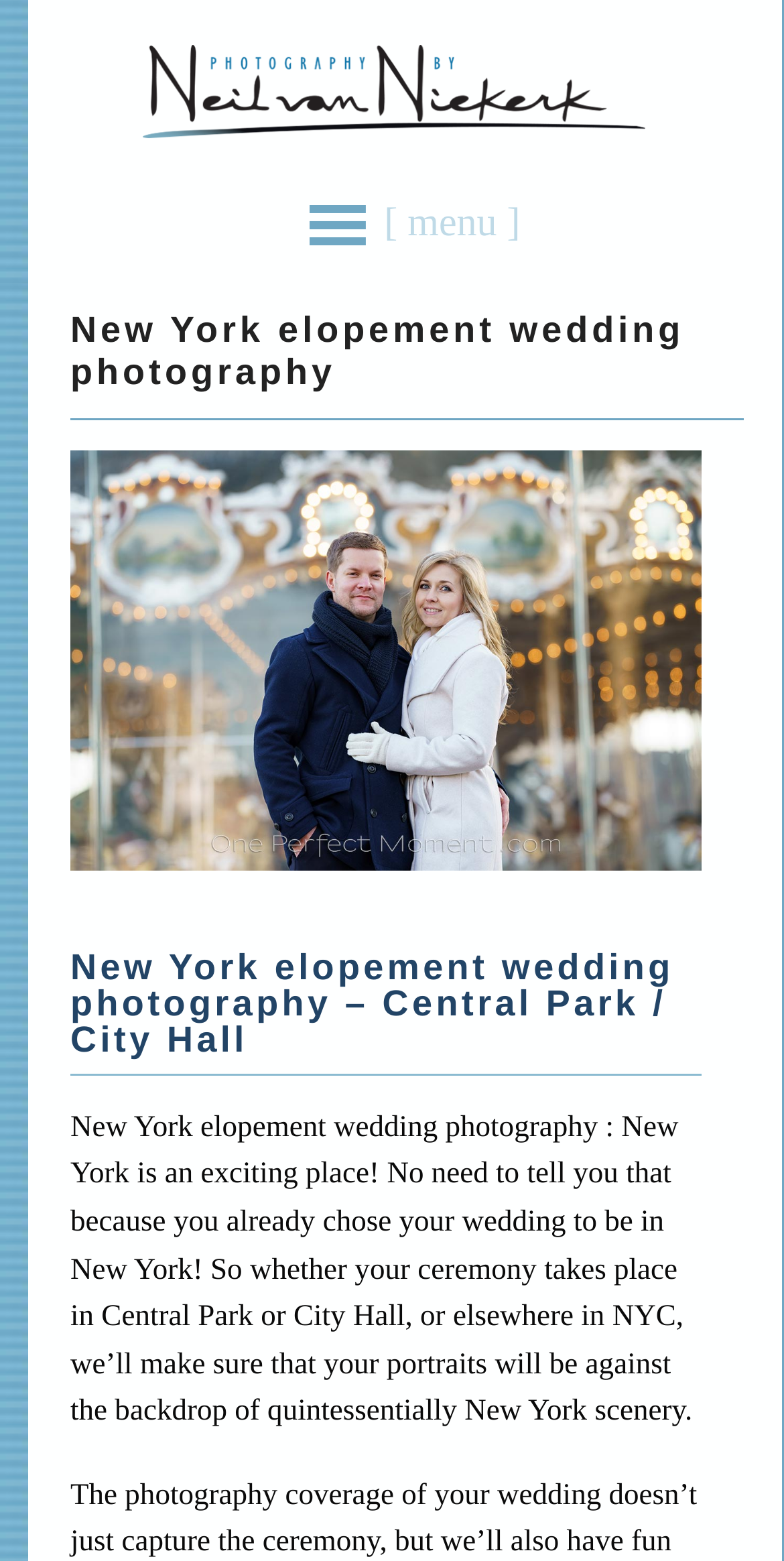What is the focus of the photographer's work?
Please give a well-detailed answer to the question.

The webpage states 'we’ll make sure that your portraits will be against the backdrop of quintessentially New York scenery', indicating that the photographer's primary focus is on capturing portraits of the wedding couple.